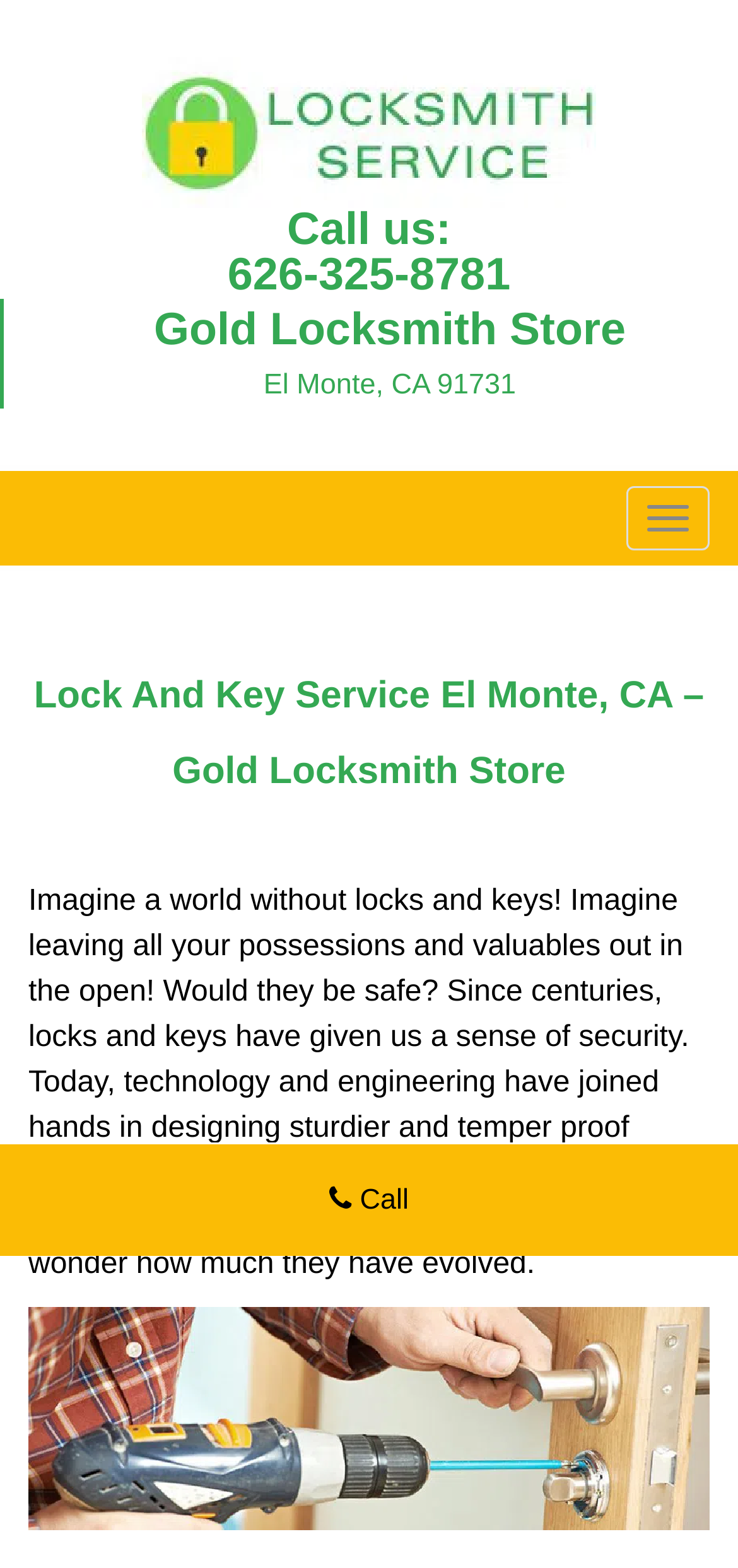Give a one-word or short phrase answer to this question: 
What is the sense of security provided by locks and keys?

A sense of security